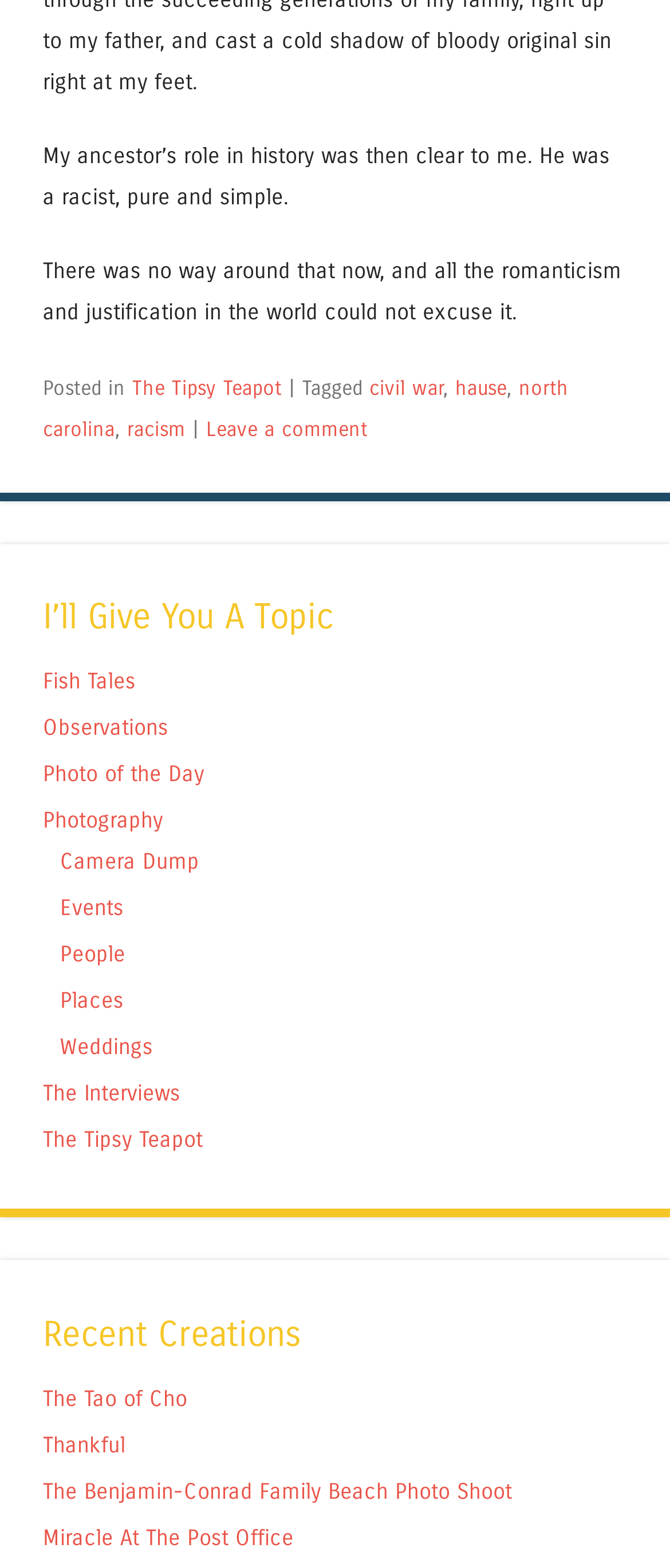Use a single word or phrase to answer the following:
What is the topic of the latest article?

racism